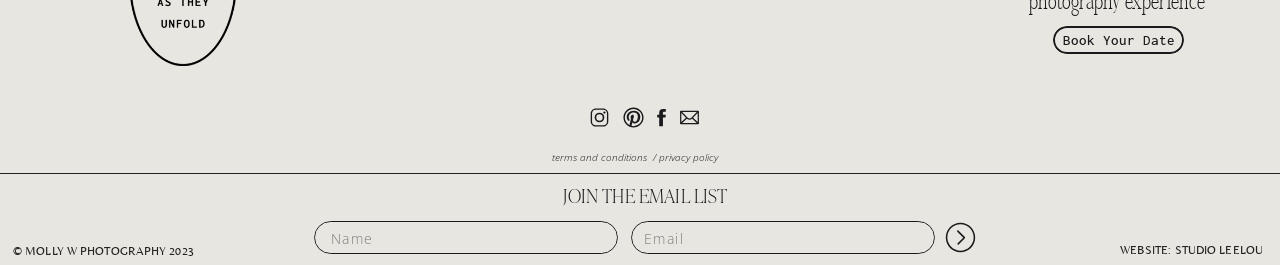What is the purpose of the 'JOIN THE EMAIL LIST' section?
Using the image as a reference, deliver a detailed and thorough answer to the question.

The 'JOIN THE EMAIL LIST' section contains two text boxes for 'Name' and 'Email' and is likely used to collect user information to subscribe to the photographer's newsletter or email list.